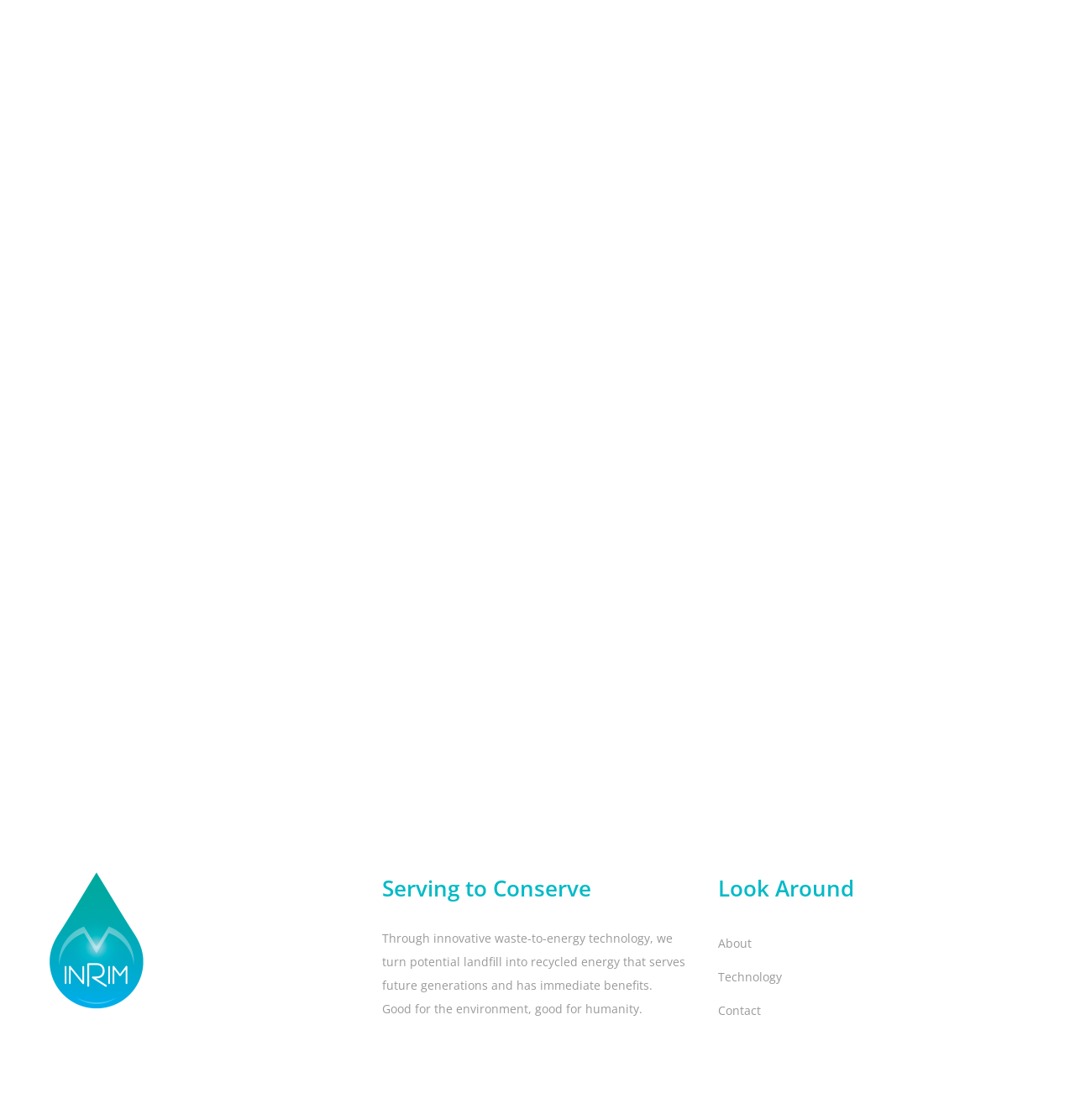Using the webpage screenshot and the element description About, determine the bounding box coordinates. Specify the coordinates in the format (top-left x, top-left y, bottom-right x, bottom-right y) with values ranging from 0 to 1.

[0.668, 0.827, 0.957, 0.857]